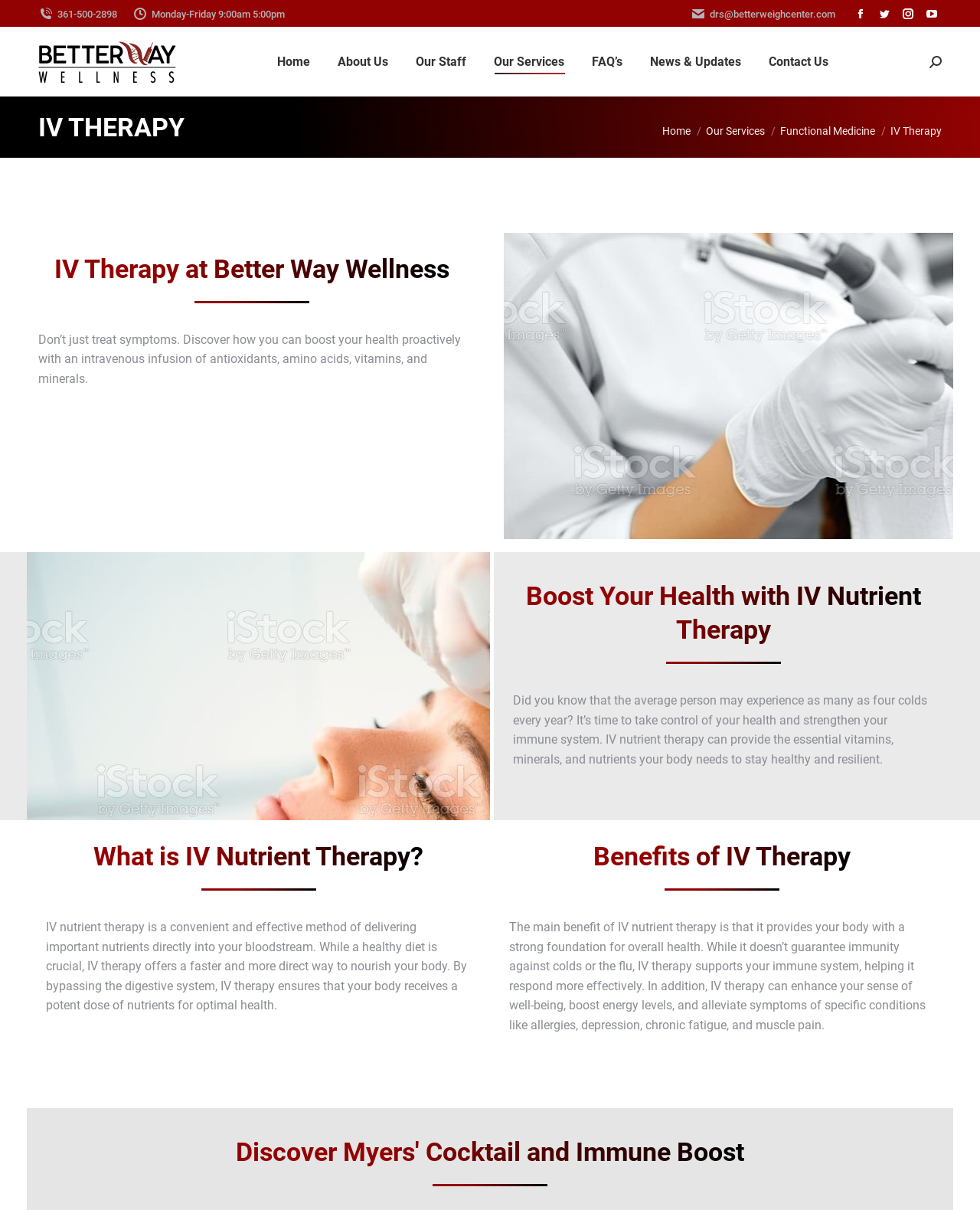What is the name of the IV therapy treatment mentioned on the webpage?
Refer to the image and provide a one-word or short phrase answer.

Myers' Cocktail and Immune Boost